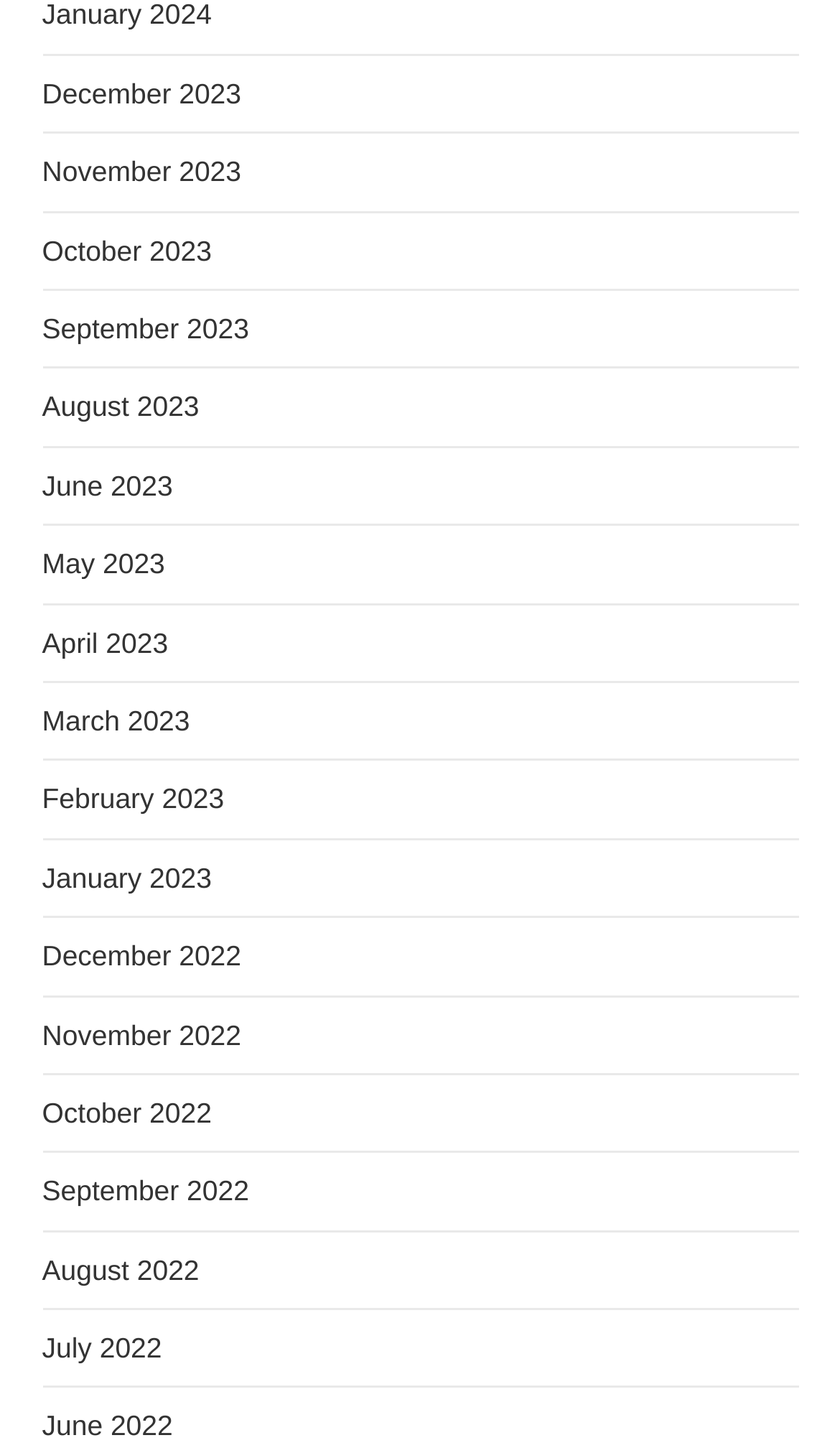Provide a thorough and detailed response to the question by examining the image: 
What is the most recent month listed?

By examining the list of links, I can see that the most recent month listed is December 2023, which is the first link in the list.